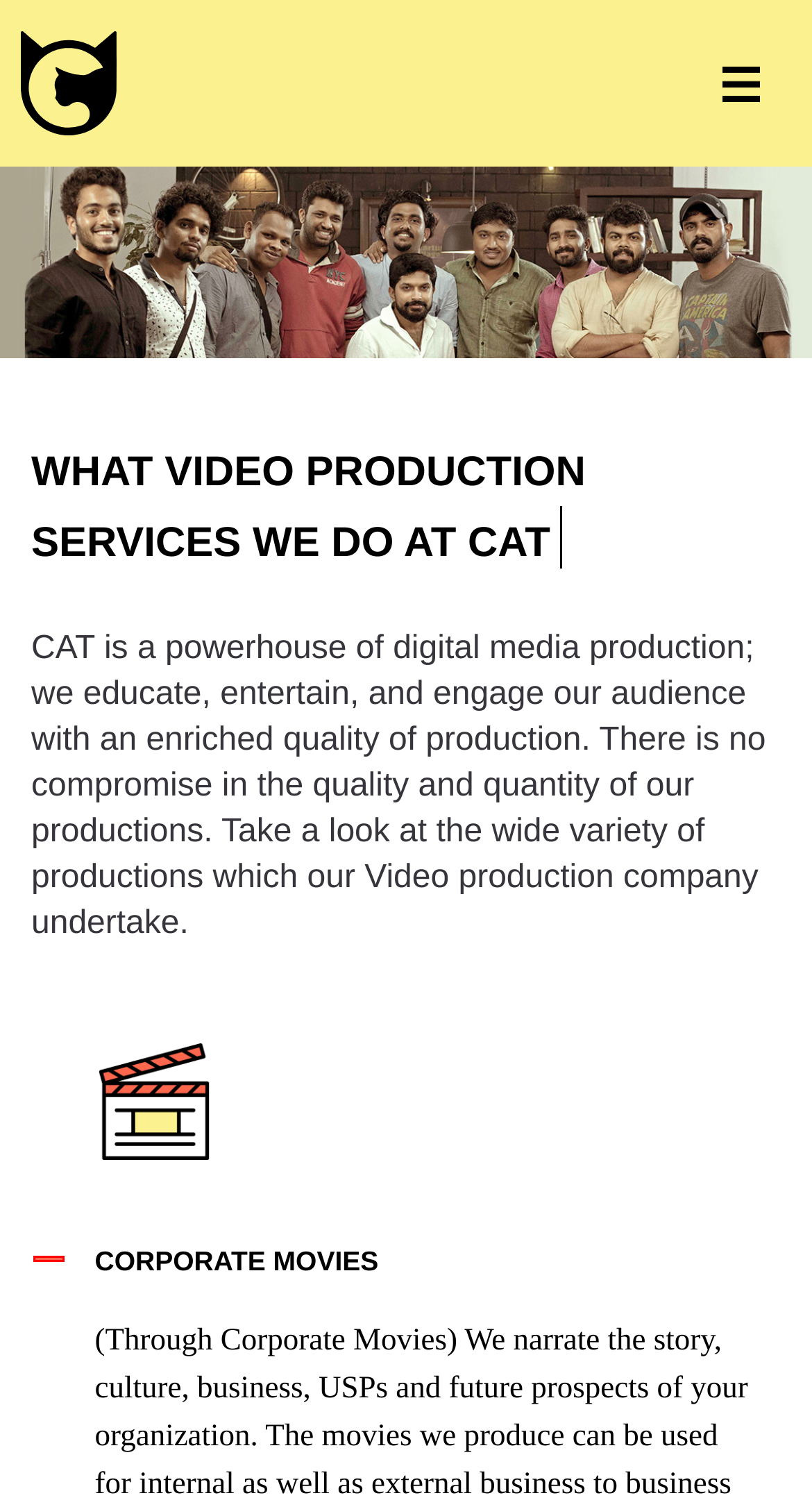Explain the webpage in detail.

The webpage is about video production services, specifically highlighting corporate and commercial videos, as well as product launch videos. At the top-left corner, there is a link to "Flowers" accompanied by a small image. On the top-right corner, there is a logo link with a corresponding image.

Below the logo, there is a prominent heading that reads "WHAT VIDEO PRODUCTION SERVICES WE DO AT CAT". This is followed by a paragraph of text that describes CAT as a digital media production powerhouse, emphasizing their commitment to quality and quantity in their productions. The text also mentions the variety of productions undertaken by the video production company.

Further down the page, there are links to specific video production services, including "CORPORATE MOVIES", which is accompanied by an image and a heading with the same title. The "CORPORATE MOVIES" link and image are positioned to the left of the page, with the heading aligned below them.